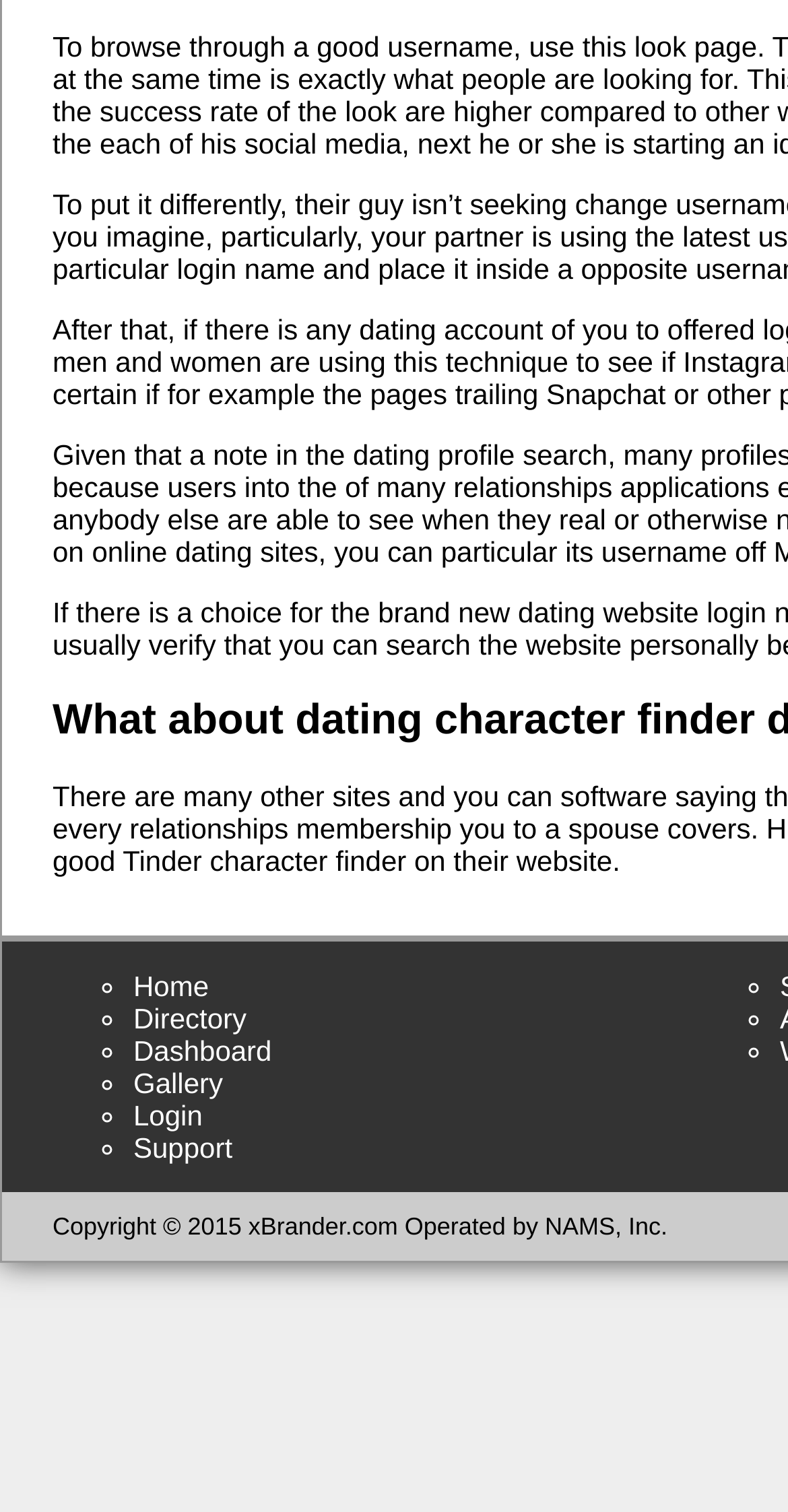Identify the bounding box of the UI component described as: "Gallery".

[0.169, 0.706, 0.283, 0.727]